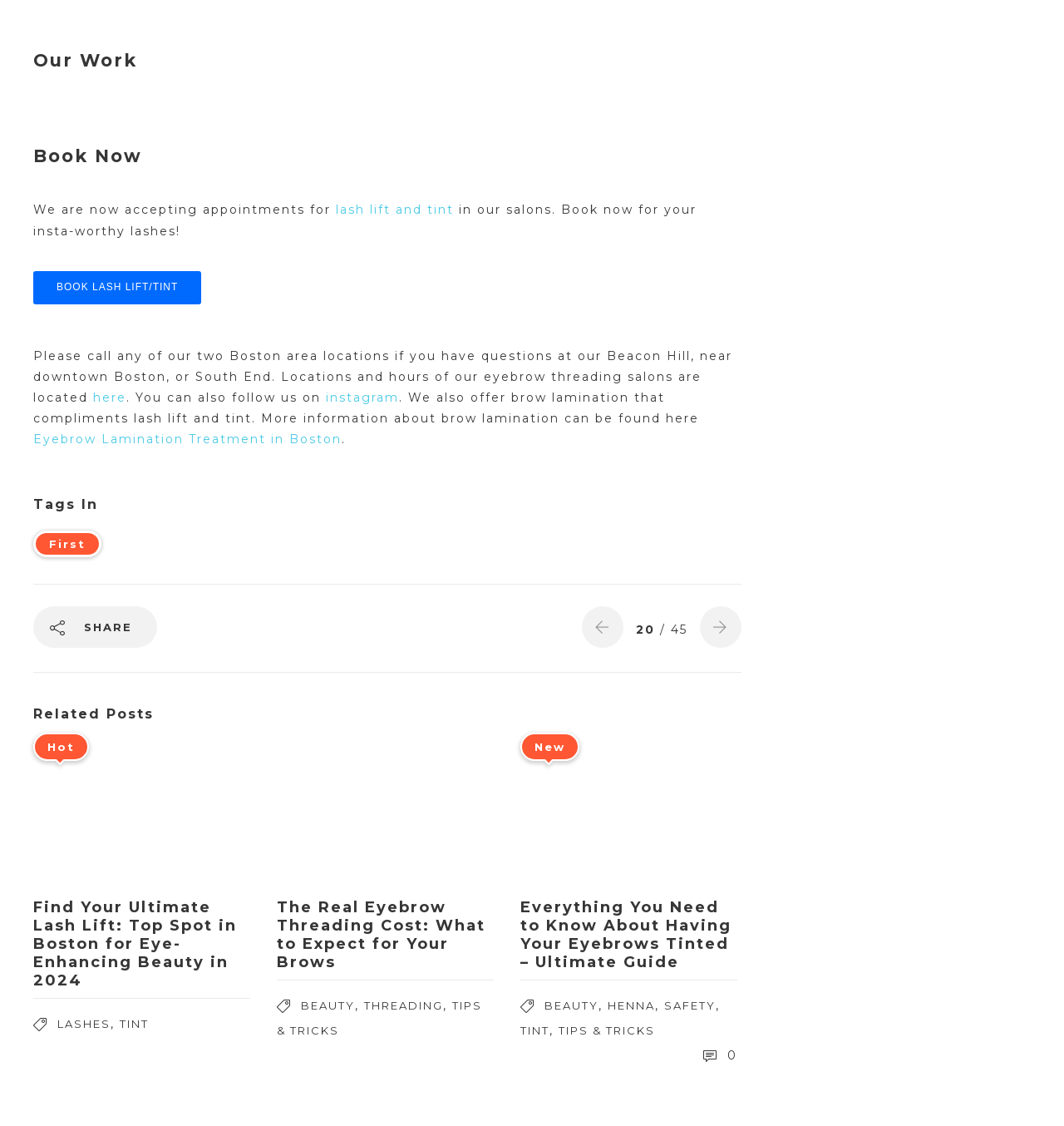Respond with a single word or phrase to the following question:
What other services are offered by the salon?

Brow lamination